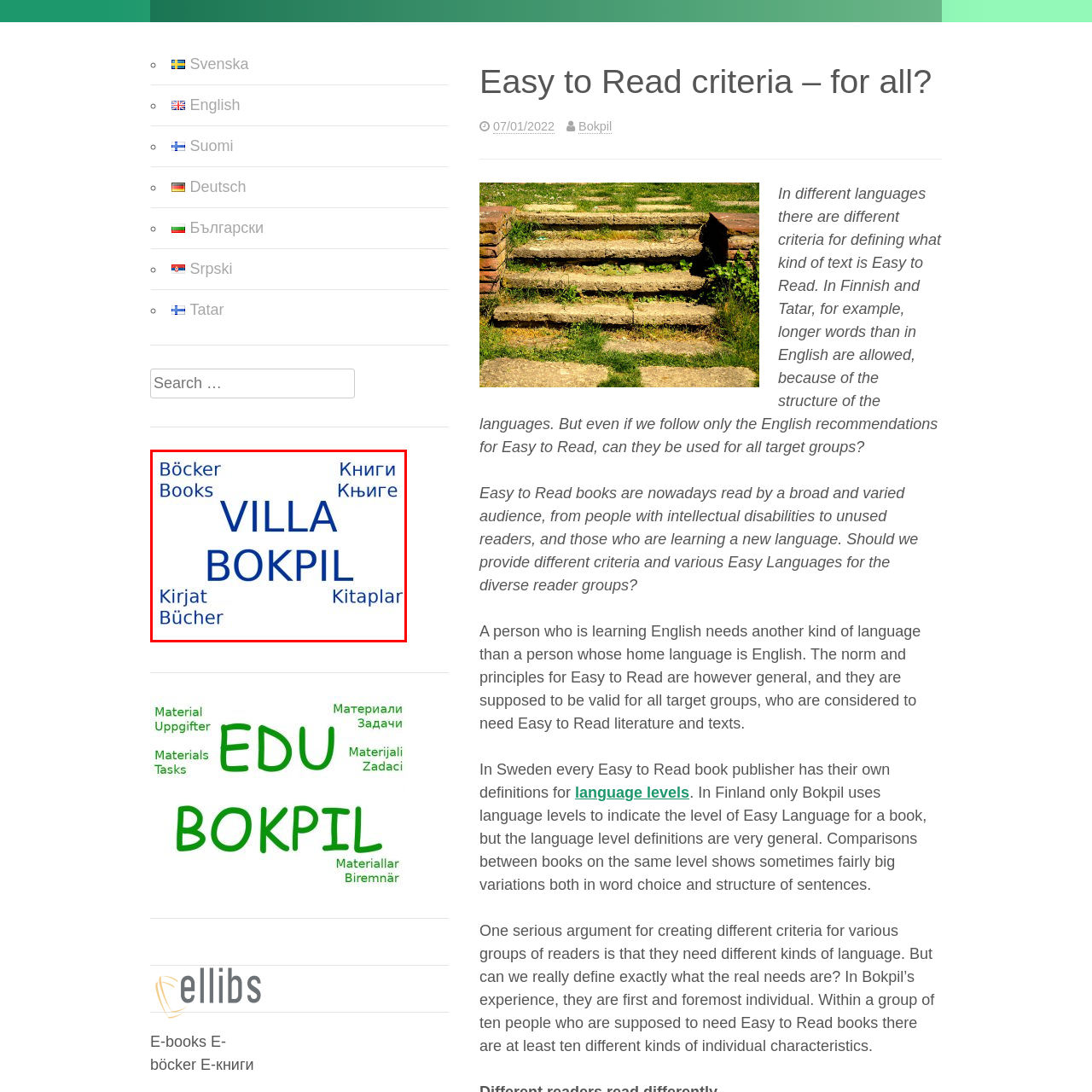Explain what is happening in the image inside the red outline in great detail.

The image prominently features the name "VILLA BOKPIL" in bold, blue letters at the center, surrounded by various translations of the word "books" in multiple languages, creating an inviting and multicultural atmosphere. This includes Swedish ("Böcker"), English ("Books"), Bulgarian ("Книги"), Turkish ("Kitaplar"), Finnish ("Kirjat"), and German ("Bücher"). The design reflects the essence of Villa Bokpil as a diverse and inclusive space for reading and literature, catering to a broad audience and emphasizing the importance of Easy to Read literature in different languages. The striking typography and layout underscore the central theme of accessibility in reading, aligned with the mission of Villa Bokpil to provide literature for varied reader groups.